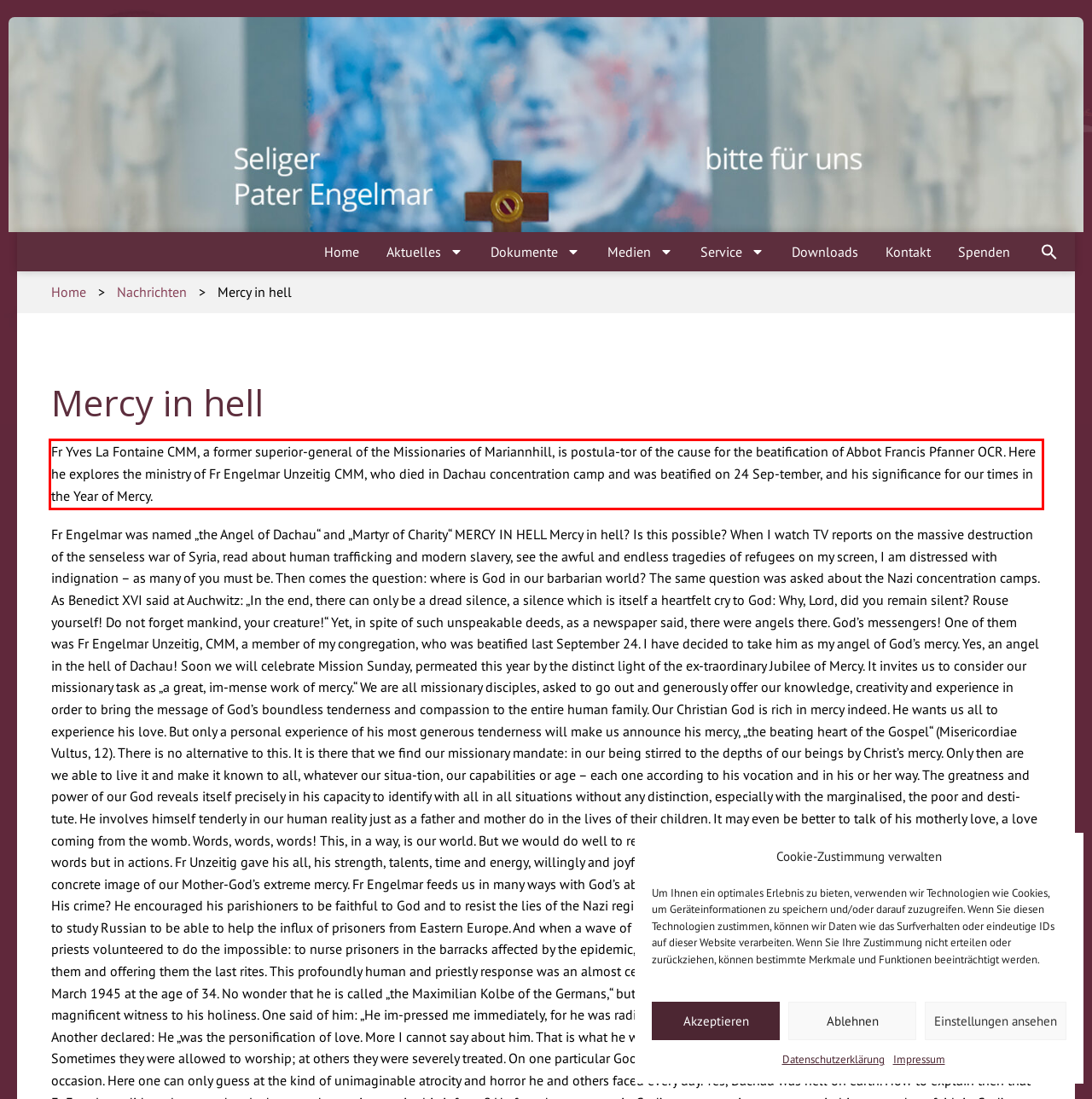You are presented with a screenshot containing a red rectangle. Extract the text found inside this red bounding box.

Fr Yves La Fontaine CMM, a former superior-general of the Missionaries of Mariannhill, is postula-tor of the cause for the beatification of Abbot Francis Pfanner OCR. Here he explores the ministry of Fr Engelmar Unzeitig CMM, who died in Dachau concentration camp and was beatified on 24 Sep-tember, and his significance for our times in the Year of Mercy.